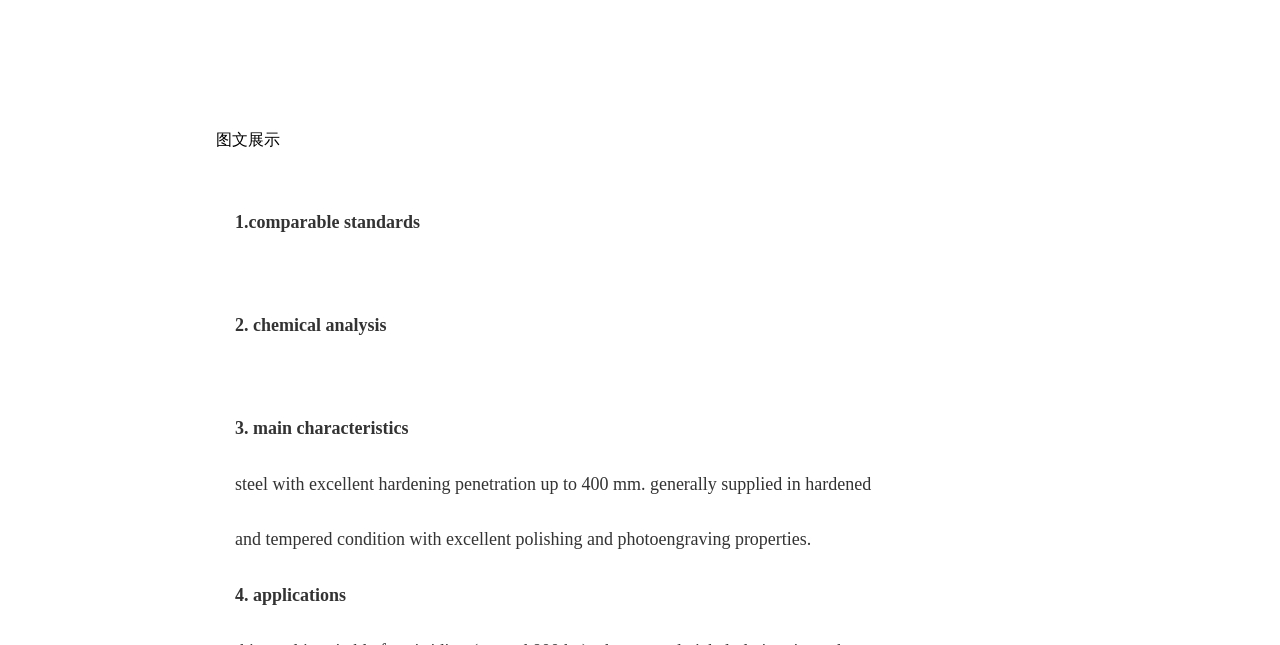Please predict the bounding box coordinates (top-left x, top-left y, bottom-right x, bottom-right y) for the UI element in the screenshot that fits the description: 05/12/24 Getting to the Why

None